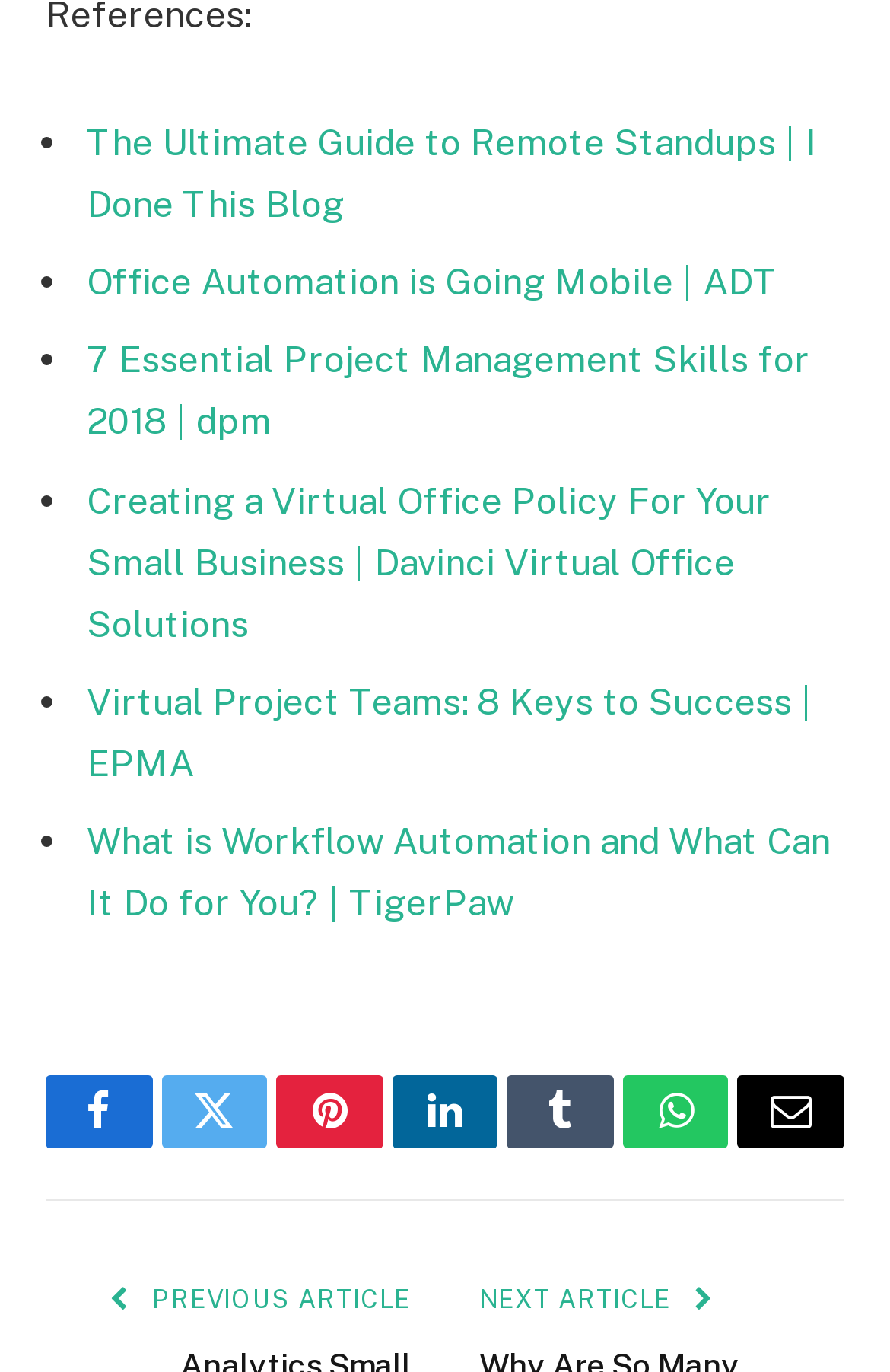Pinpoint the bounding box coordinates of the element to be clicked to execute the instruction: "Click on the Facebook link".

[0.051, 0.784, 0.171, 0.837]